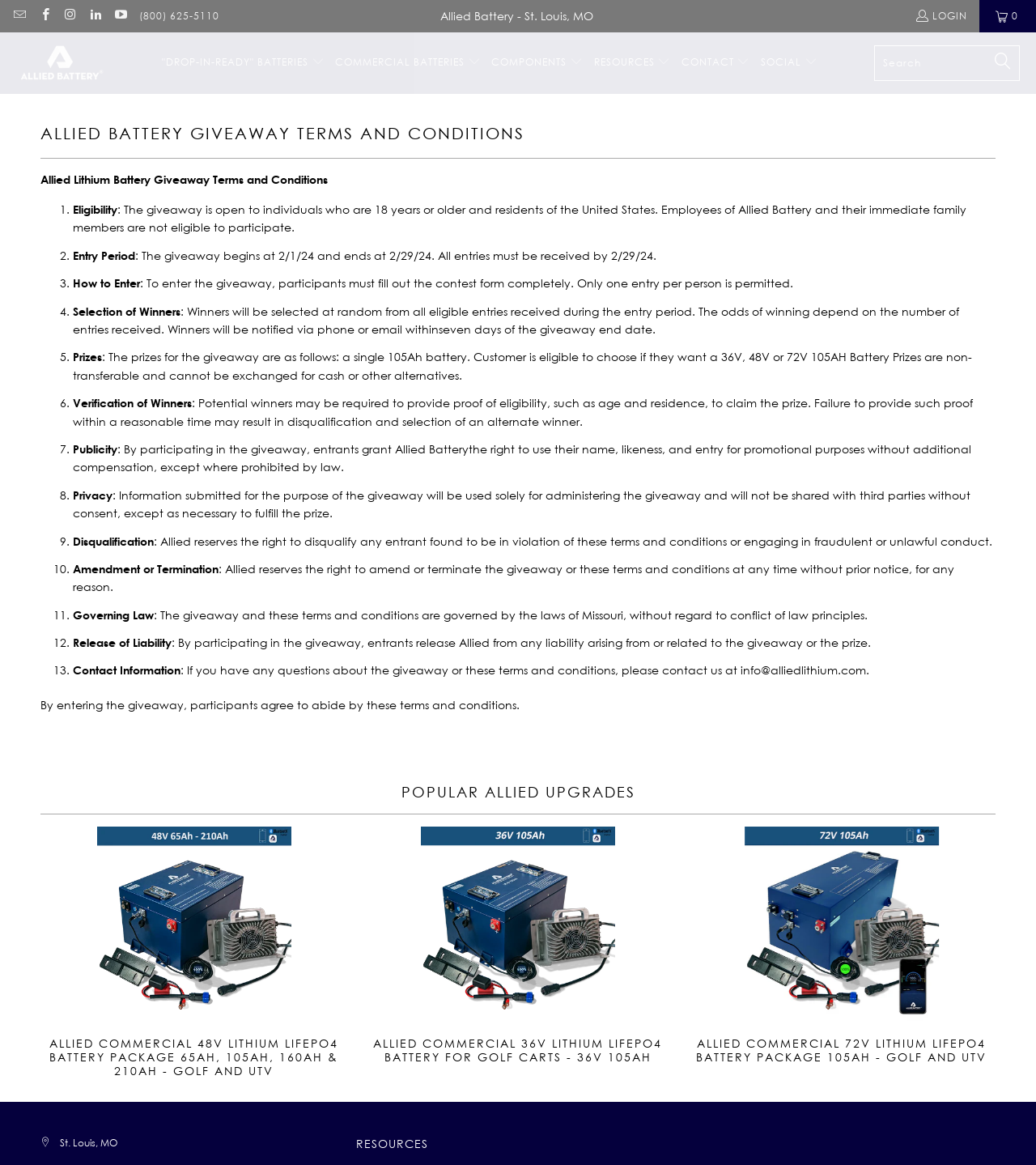Answer succinctly with a single word or phrase:
What is the purpose of the 'Search' textbox?

To search the website